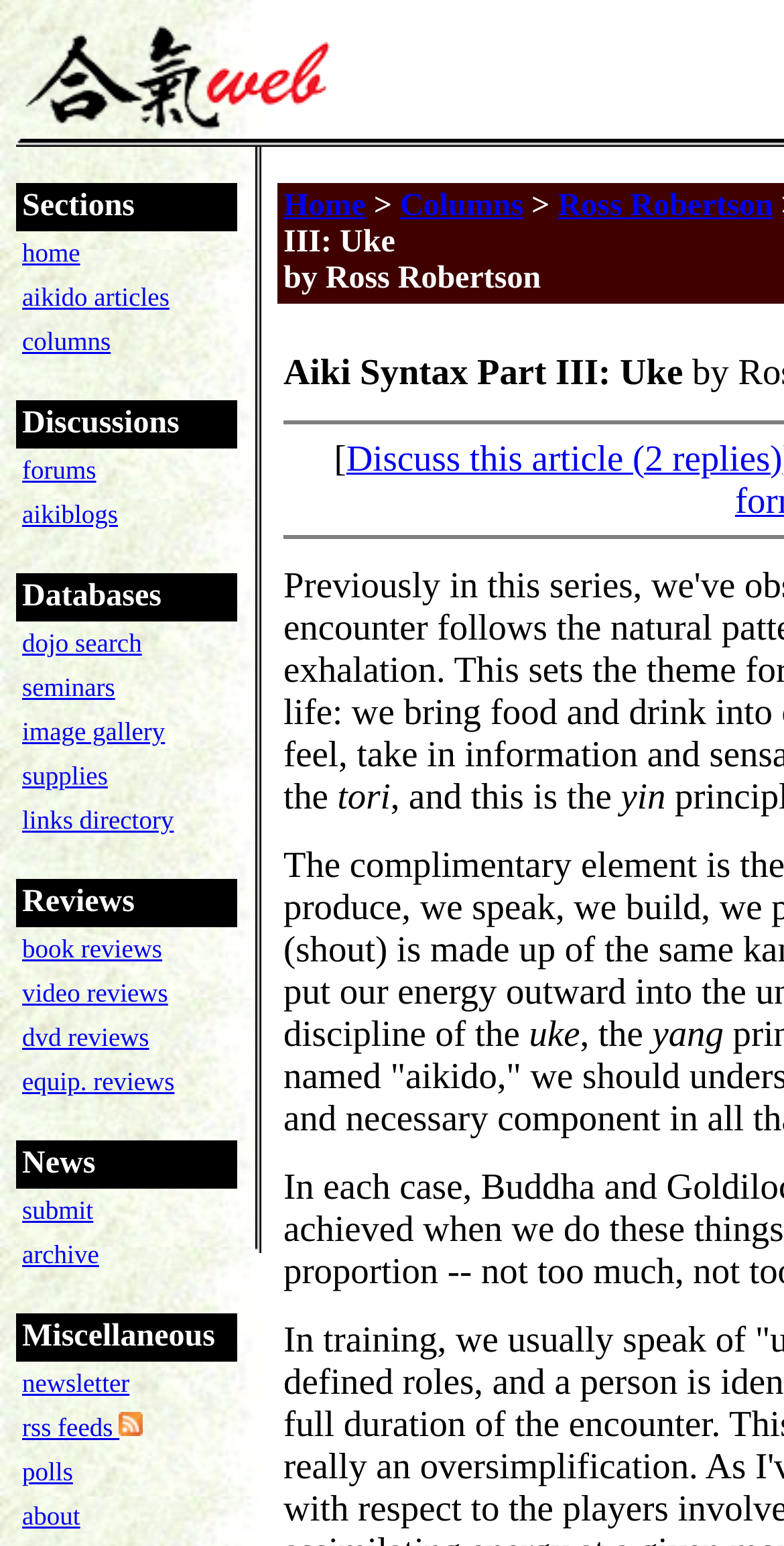Please find the bounding box coordinates of the element's region to be clicked to carry out this instruction: "search for a dojo".

[0.028, 0.406, 0.181, 0.425]